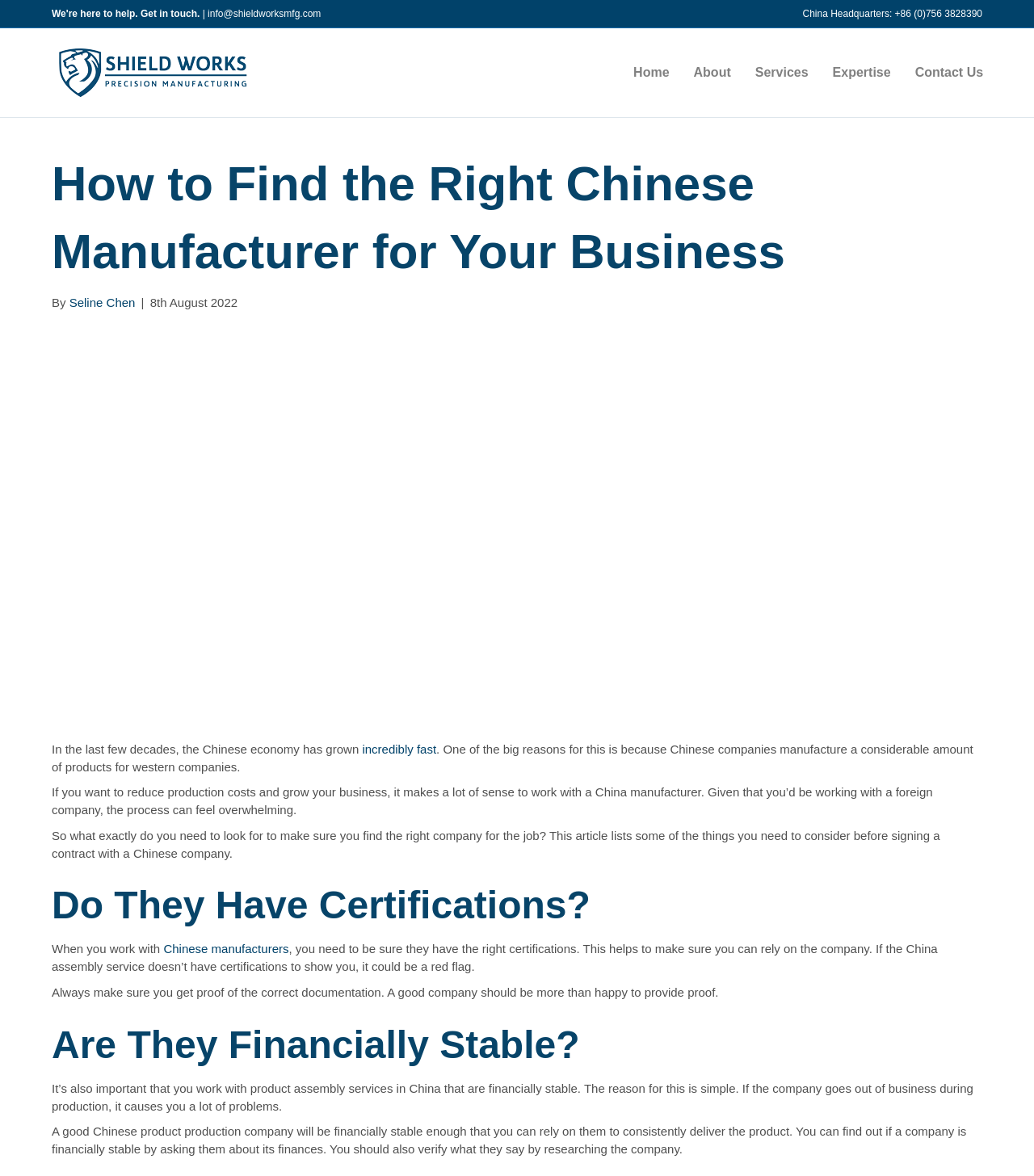Respond with a single word or phrase to the following question:
What is the author of this article?

Seline Chen